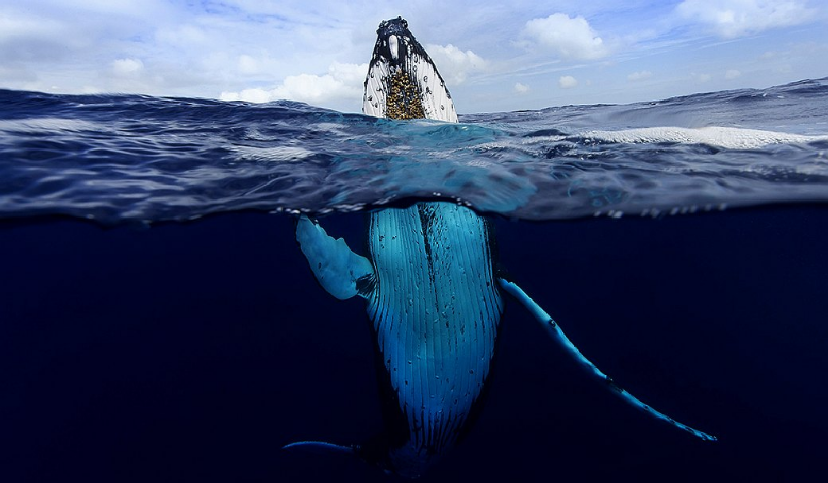What is happening above the waterline?
Based on the image, give a concise answer in the form of a single word or short phrase.

Droplets of water glisten